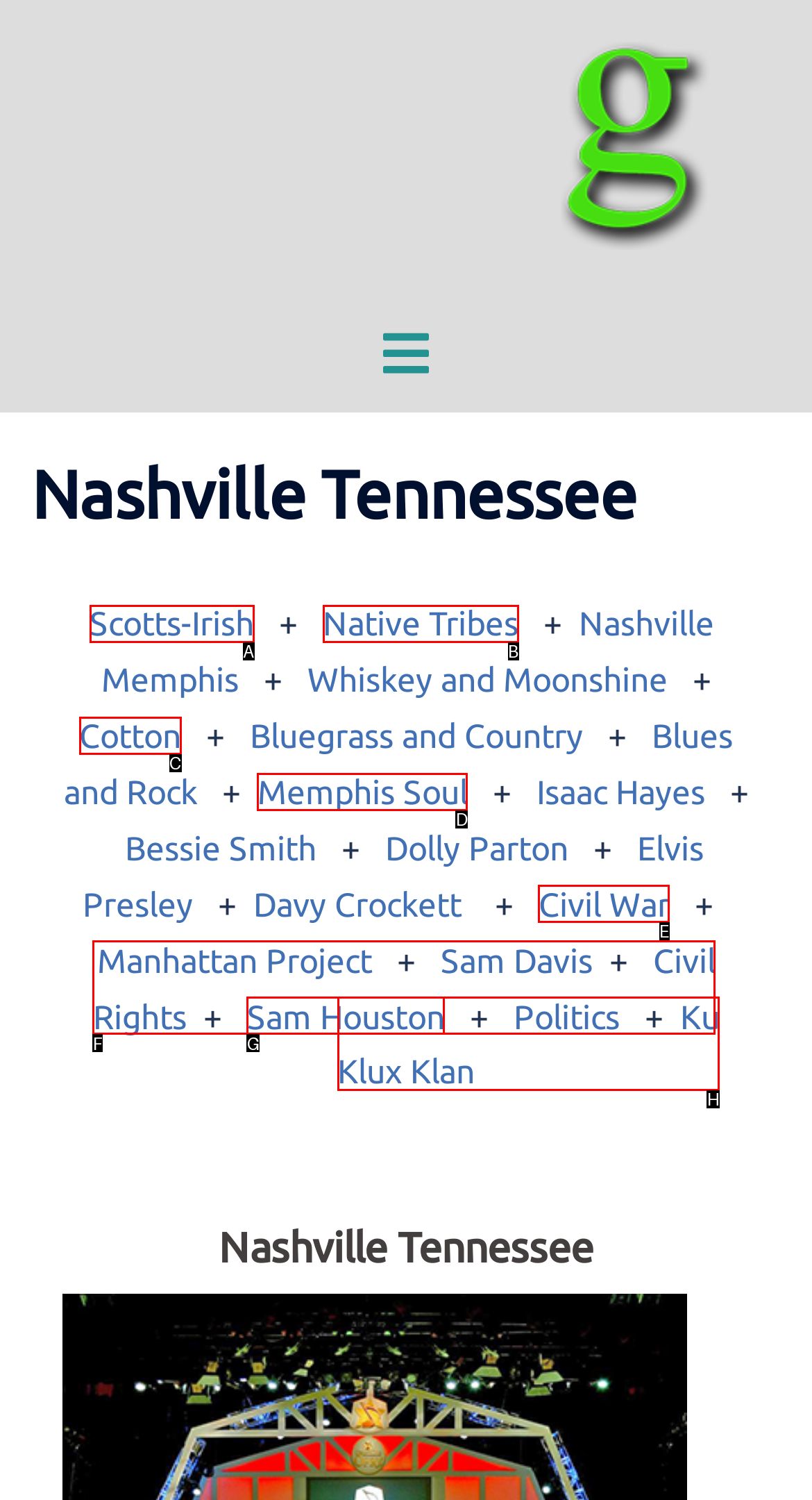Please indicate which HTML element should be clicked to fulfill the following task: Explore CAREERS DEVELOPMENT. Provide the letter of the selected option.

None